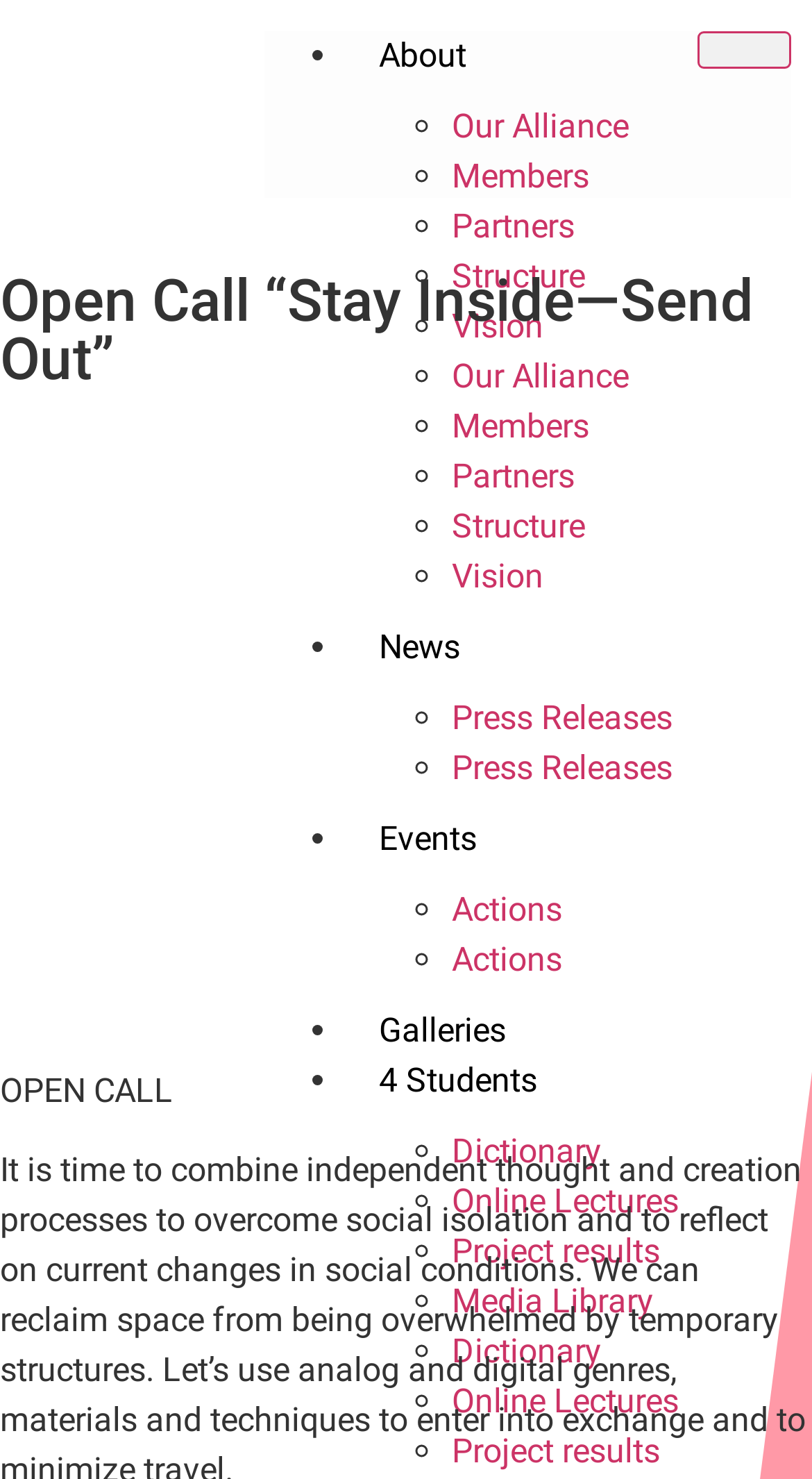Please locate the bounding box coordinates of the element that should be clicked to complete the given instruction: "view News".

[0.428, 0.41, 0.605, 0.465]